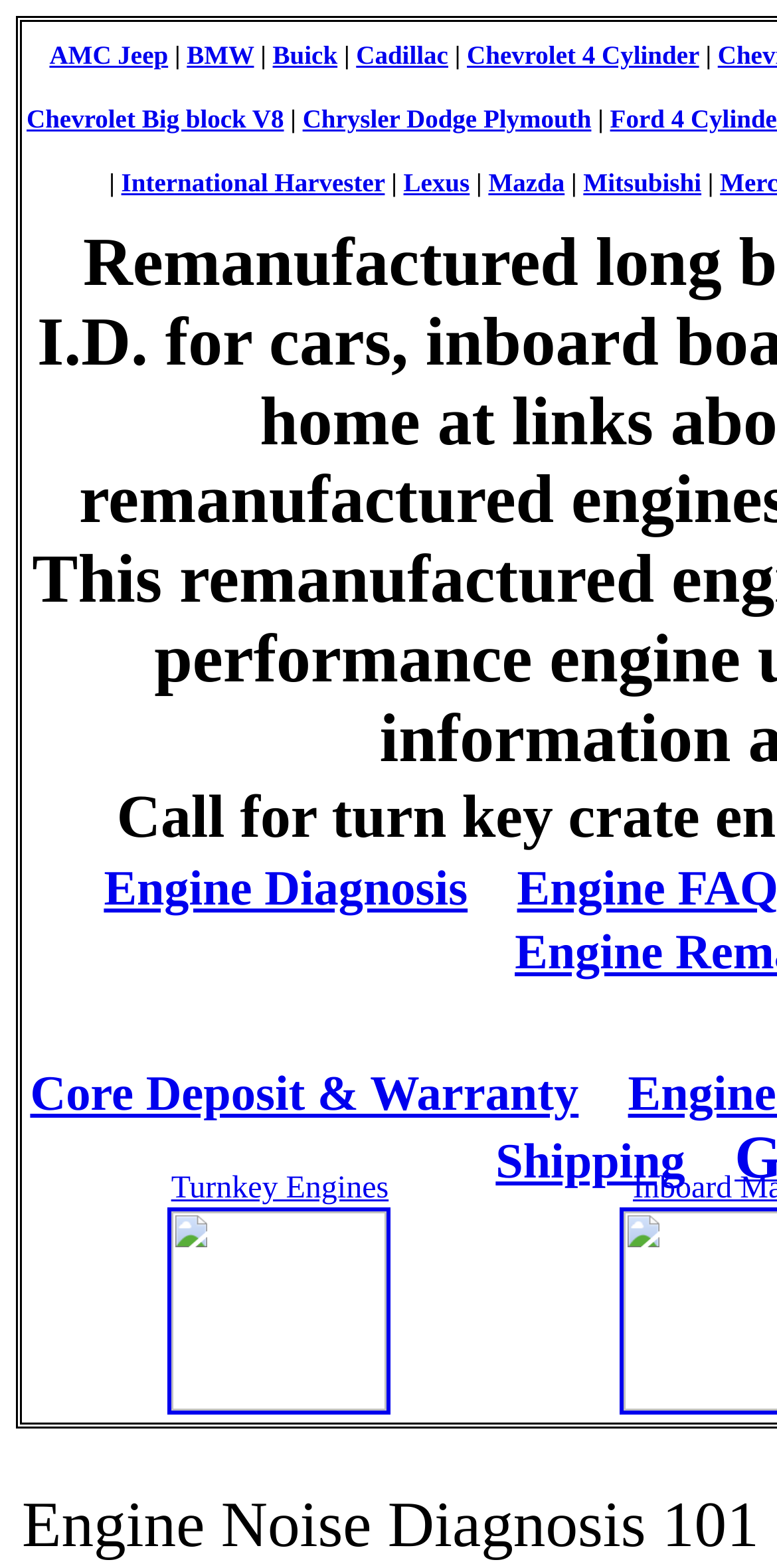Articulate a complete and detailed caption of the webpage elements.

The webpage is about Engine Noise Diagnosis 101. At the top, there are multiple links to various car brands, including AMC Jeep, BMW, Buick, Cadillac, Chevrolet, Chrysler Dodge Plymouth, International Harvester, Lexus, Mazda, and Mitsubishi, arranged horizontally in a row. Each link is separated by a vertical line, represented by StaticText '|'.

Below the car brand links, there are more links, including Chevrolet Big block V8, Chrysler Dodge Plymouth, International Harvester, Lexus, Mazda, and Mitsubishi, arranged in a similar horizontal row.

Further down, there is a prominent link to "Engine Diagnosis" located near the top-left of the page. On the bottom-left, there are links to "Core Deposit & Warranty" and "Shipping". To the right of the "Shipping" link, there is a block of whitespace, represented by StaticText '\xa0 \xa0\xa0'.

The main content of the page is a table cell containing the text "Turnkey Engines". Within this cell, there are two links: "Turnkey Engines" and an empty link. The empty link contains an image, which is likely a logo or icon. The image is positioned below the "Turnkey Engines" link.